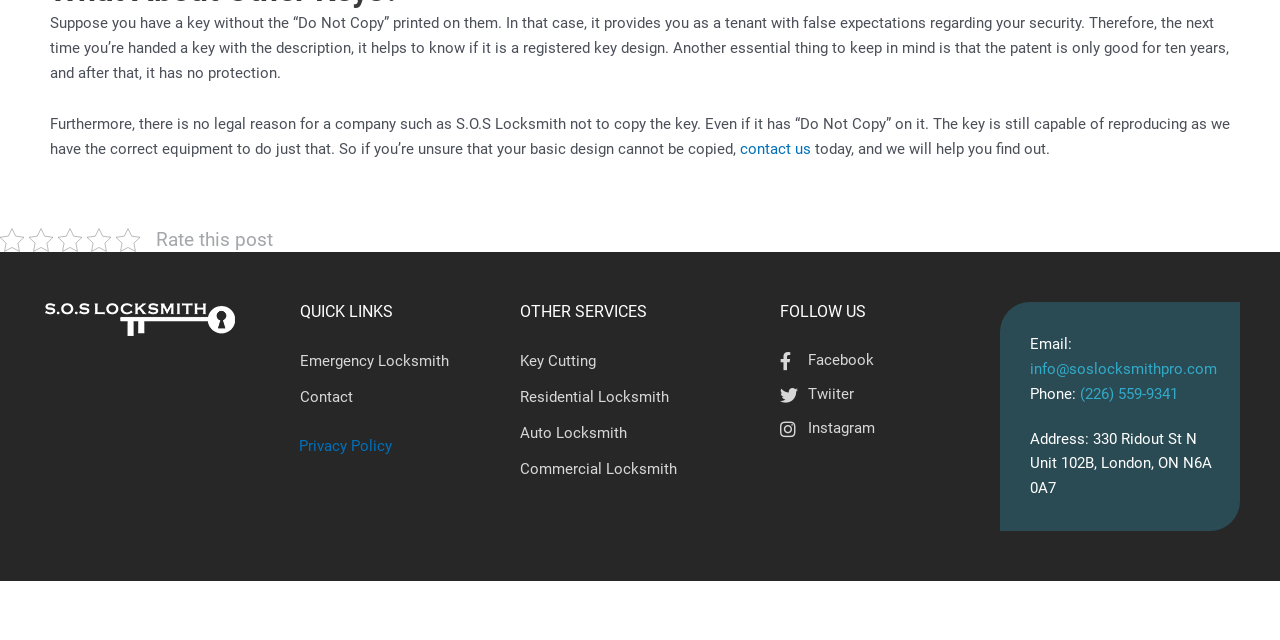Locate the bounding box of the UI element described in the following text: "(226) 559-9341".

[0.844, 0.601, 0.92, 0.629]